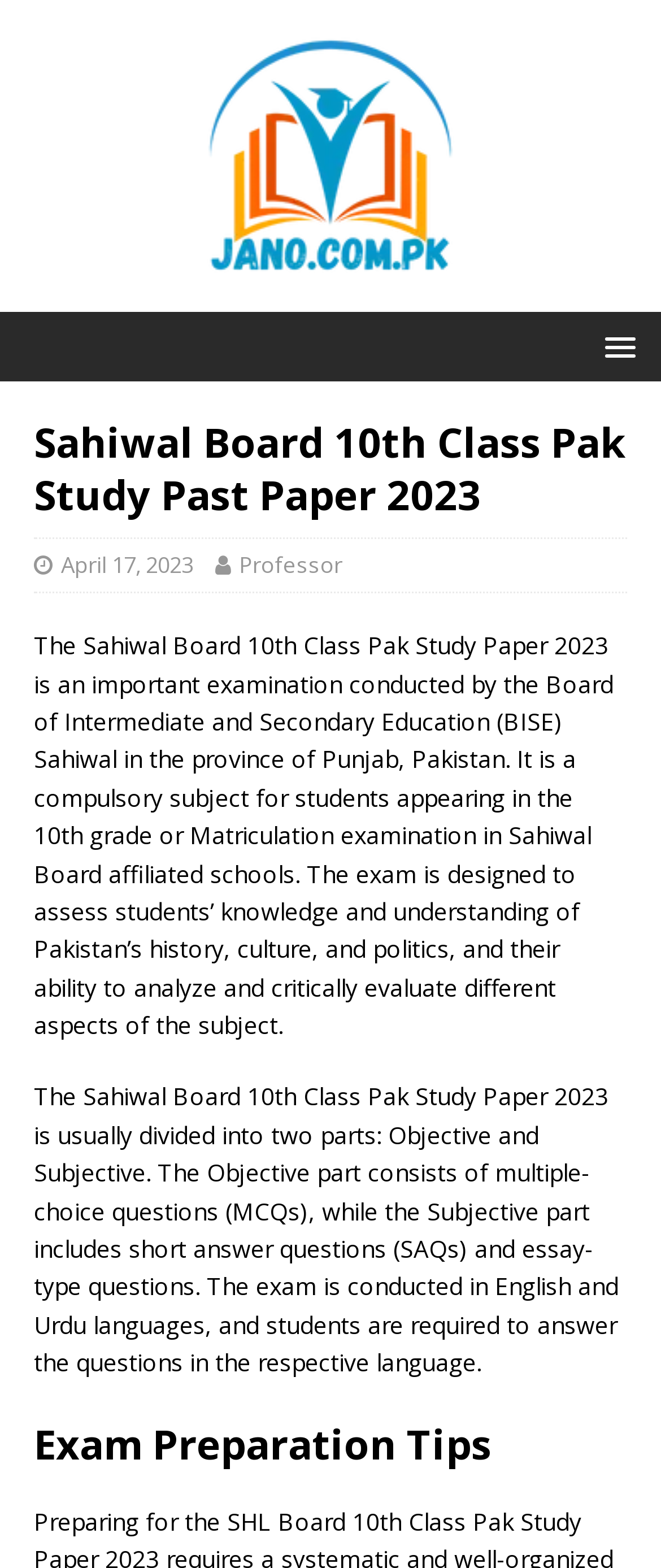What is the text of the webpage's headline?

Sahiwal Board 10th Class Pak Study Past Paper 2023